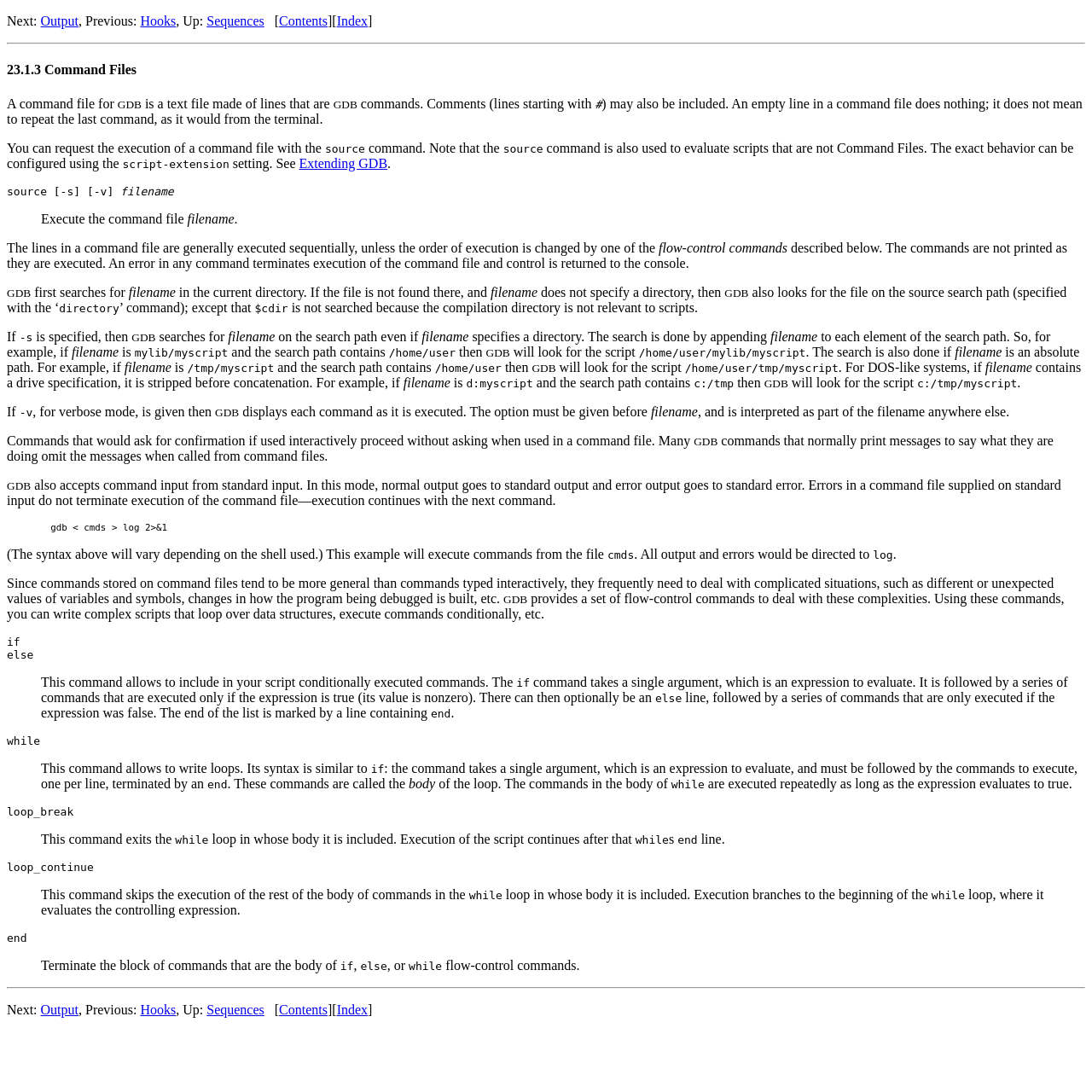Please pinpoint the bounding box coordinates for the region I should click to adhere to this instruction: "Click on 'Sequences'".

[0.189, 0.012, 0.242, 0.026]